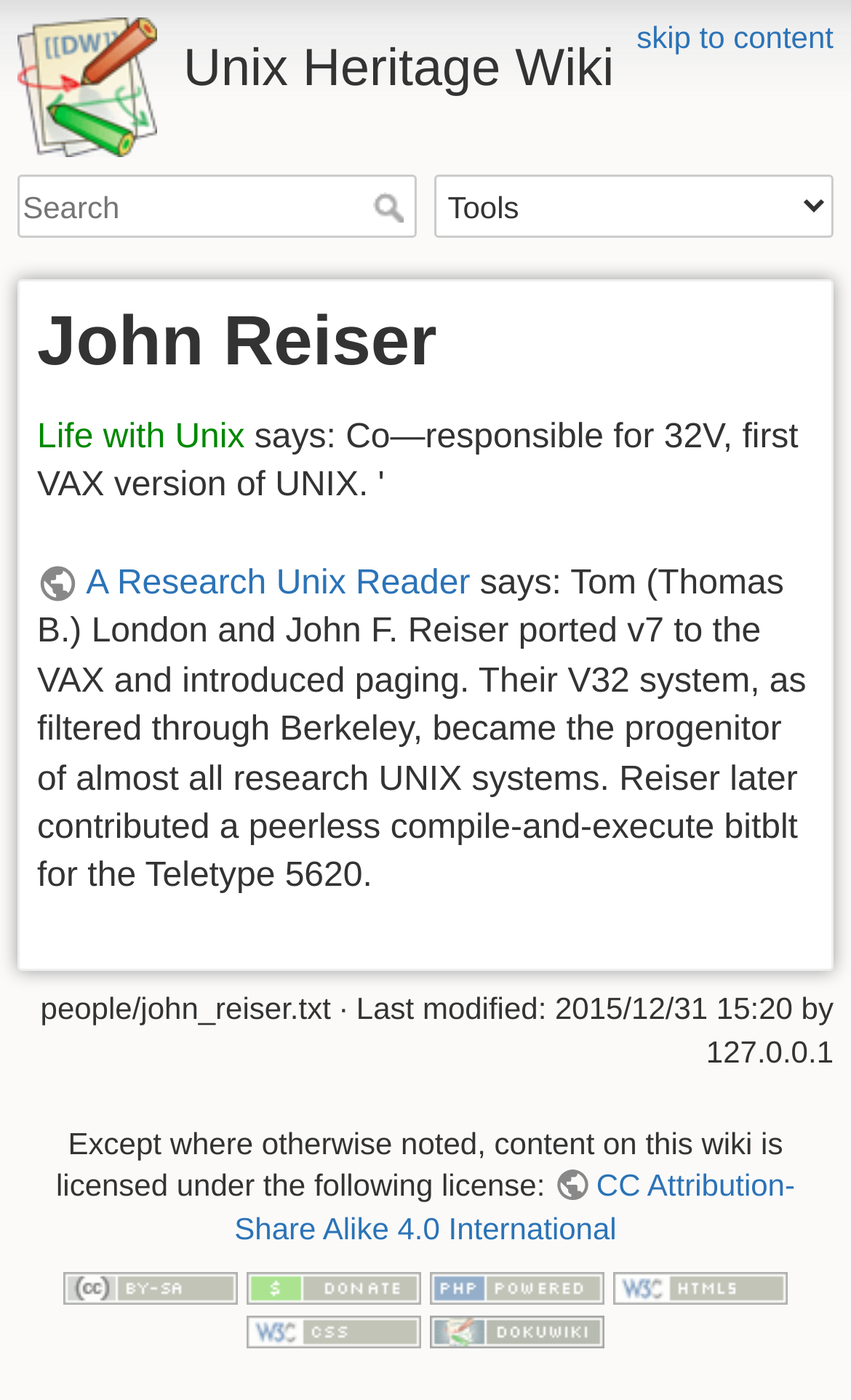What is the title of the first link under 'John Reiser'?
We need a detailed and meticulous answer to the question.

I found this answer by examining the link elements under the 'John Reiser' heading and identifying the first link as 'Life with Unix'.